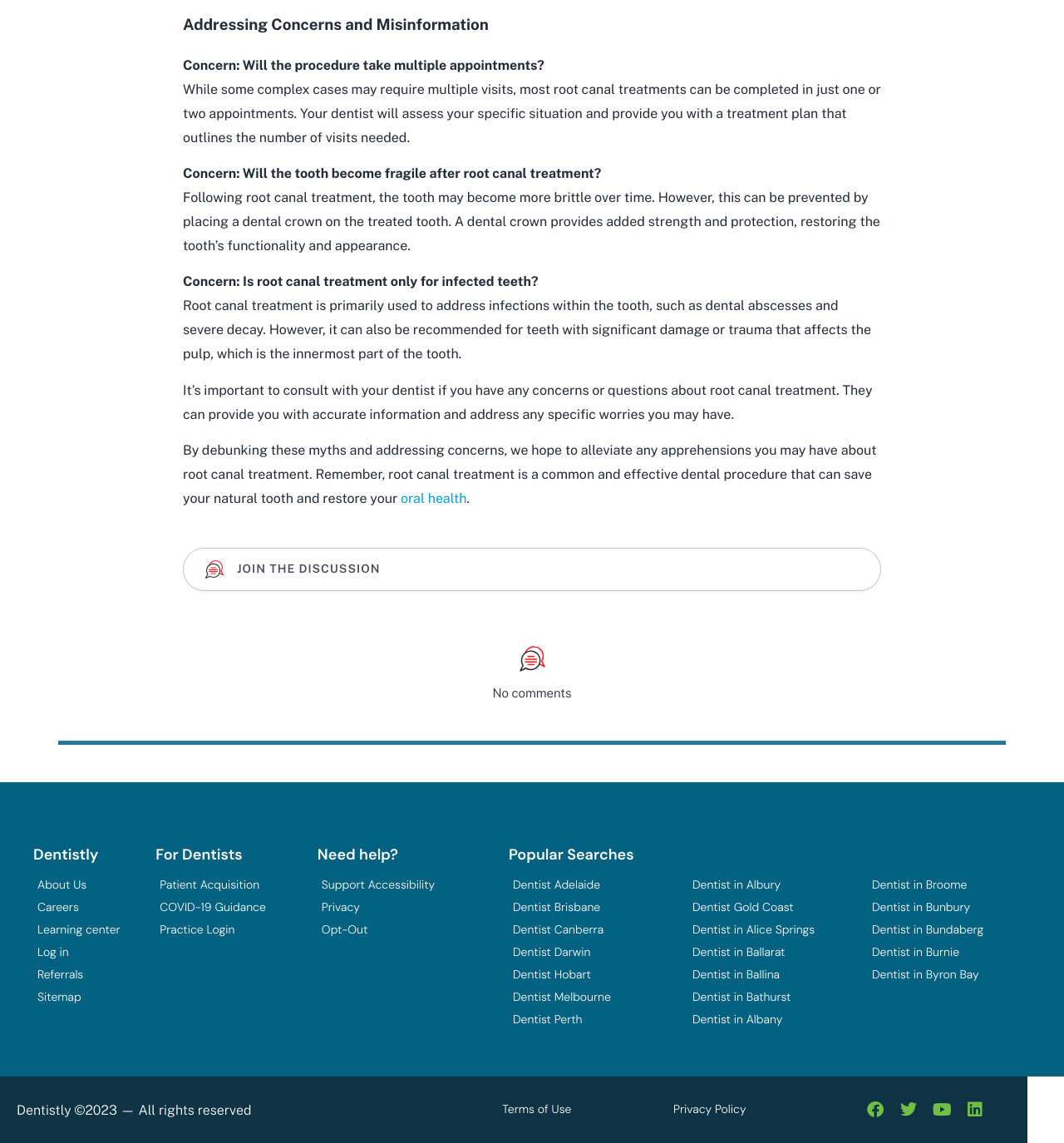Kindly determine the bounding box coordinates for the clickable area to achieve the given instruction: "Learn about 'Dentistly'".

[0.031, 0.741, 0.142, 0.754]